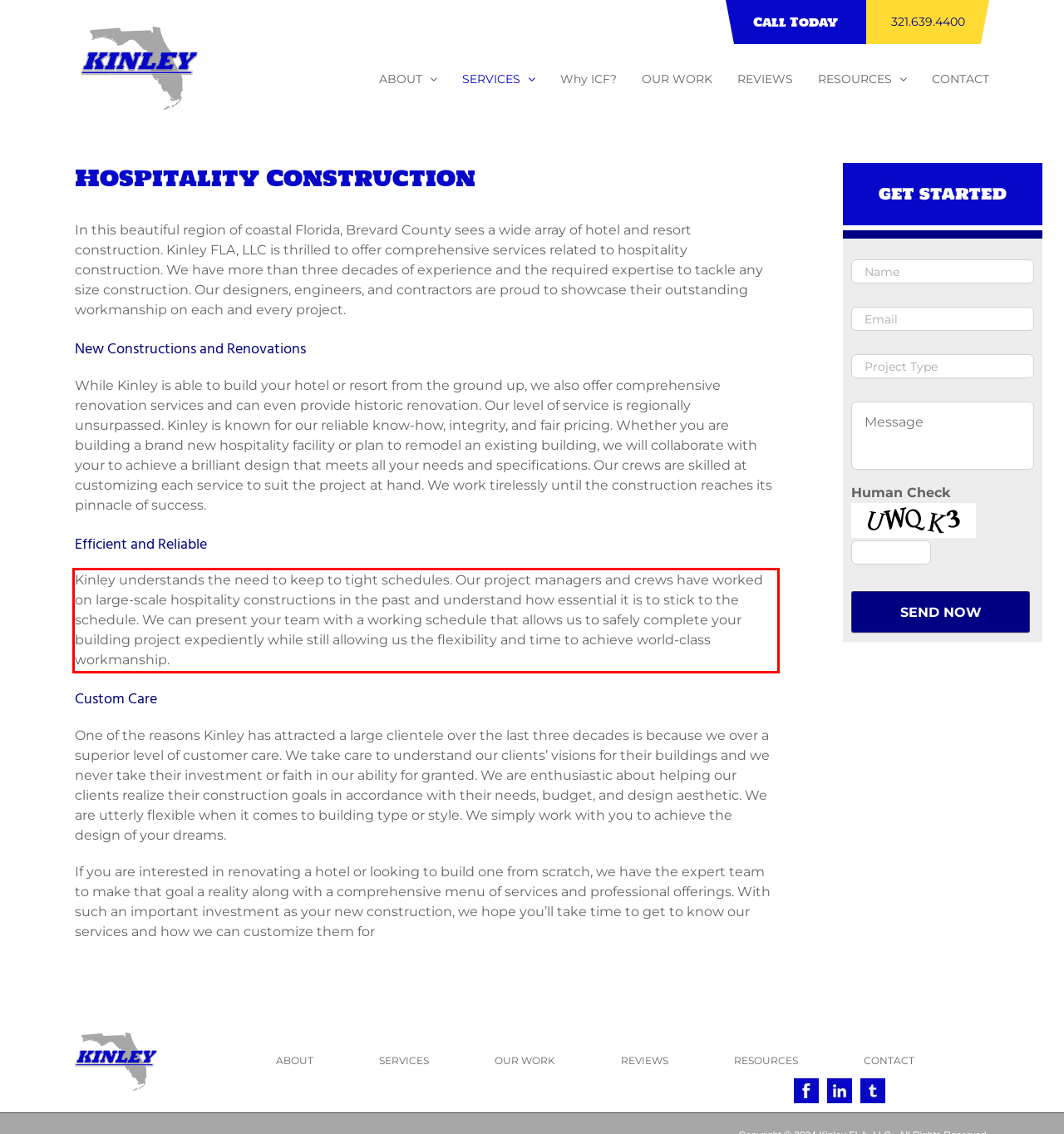Using OCR, extract the text content found within the red bounding box in the given webpage screenshot.

Kinley understands the need to keep to tight schedules. Our project managers and crews have worked on large-scale hospitality constructions in the past and understand how essential it is to stick to the schedule. We can present your team with a working schedule that allows us to safely complete your building project expediently while still allowing us the flexibility and time to achieve world-class workmanship.